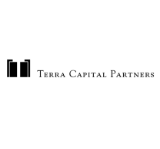Please analyze the image and provide a thorough answer to the question:
What is the focus of Terra Capital Partners?

The focus of Terra Capital Partners is inferred from the description of the company's branding, which reflects a focus on financial services, particularly in asset management and investment strategies.